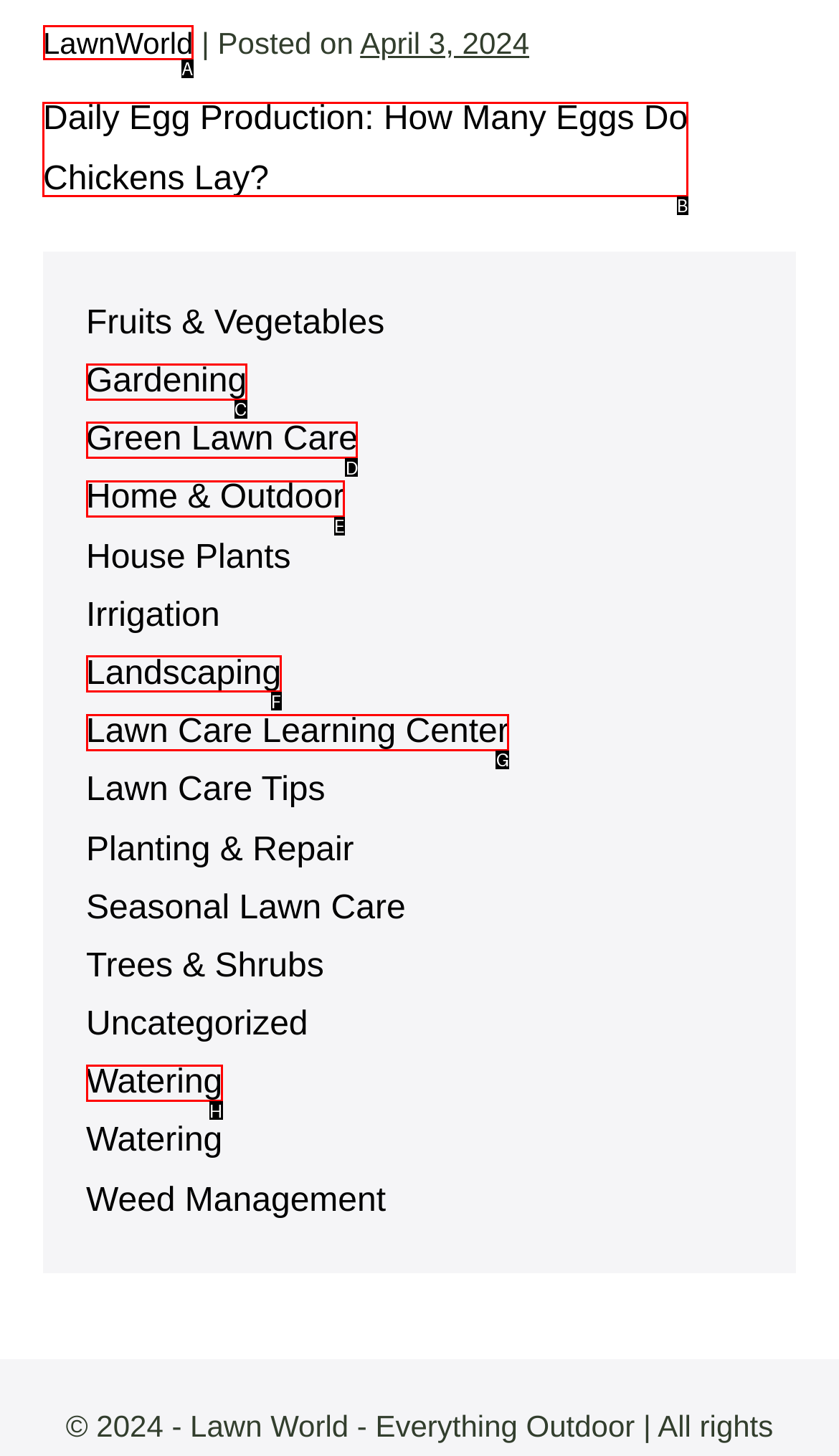Given the task: Read the article 'Daily Egg Production: How Many Eggs Do Chickens Lay?', tell me which HTML element to click on.
Answer with the letter of the correct option from the given choices.

B